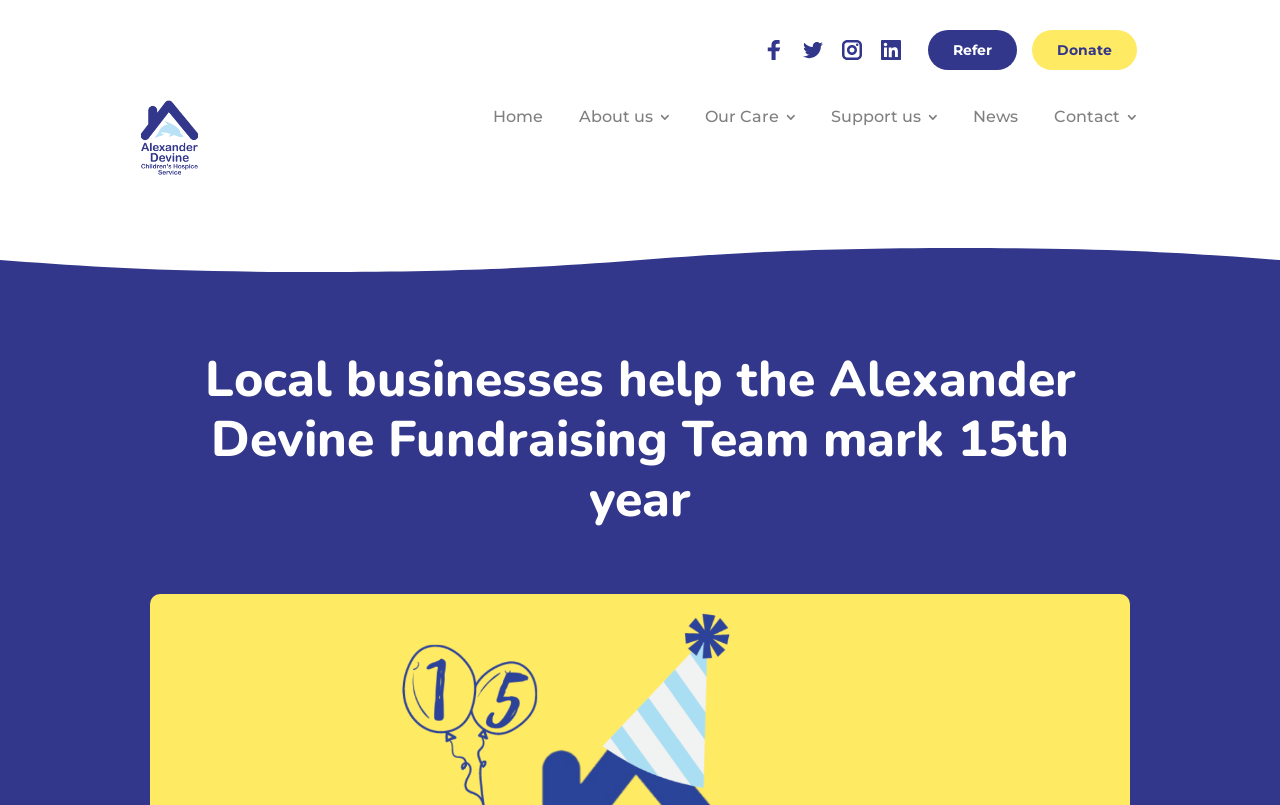What is the name of the children's hospice service?
Based on the visual, give a brief answer using one word or a short phrase.

Alexander Devine Children's Hospice Service